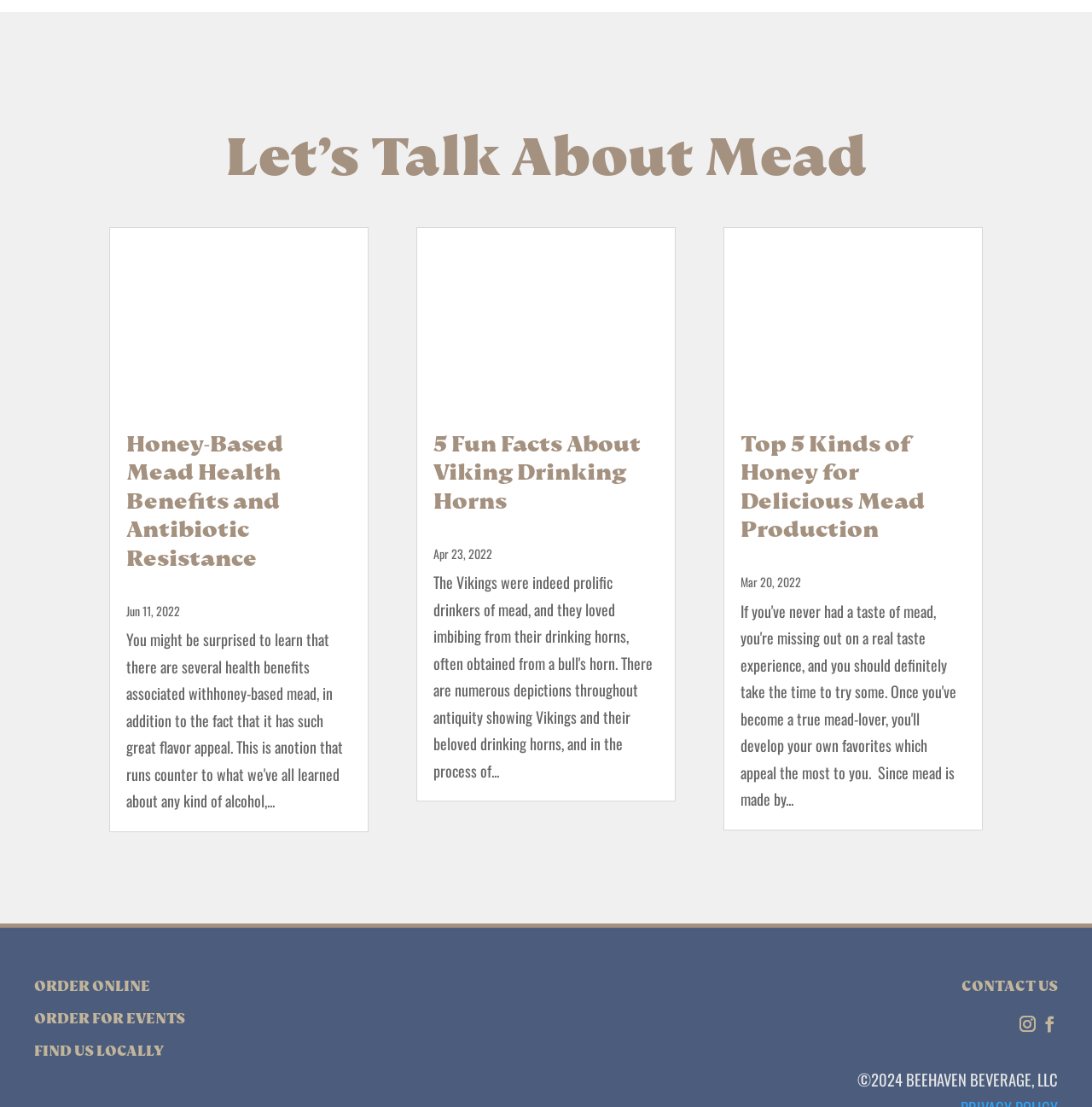What is the topic of the first article? Look at the image and give a one-word or short phrase answer.

Mead health benefits